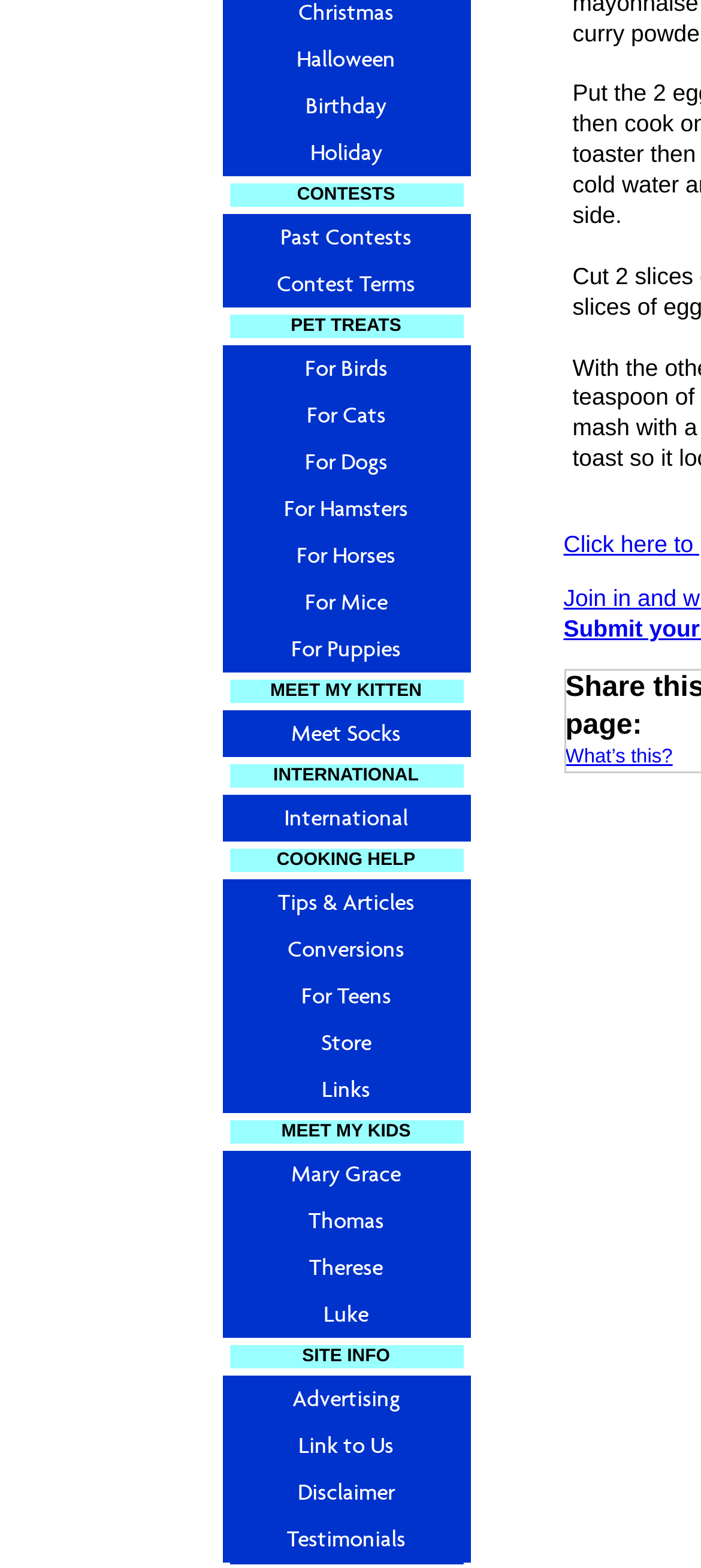How many types of pet treats are available?
Please provide a single word or phrase as the answer based on the screenshot.

7